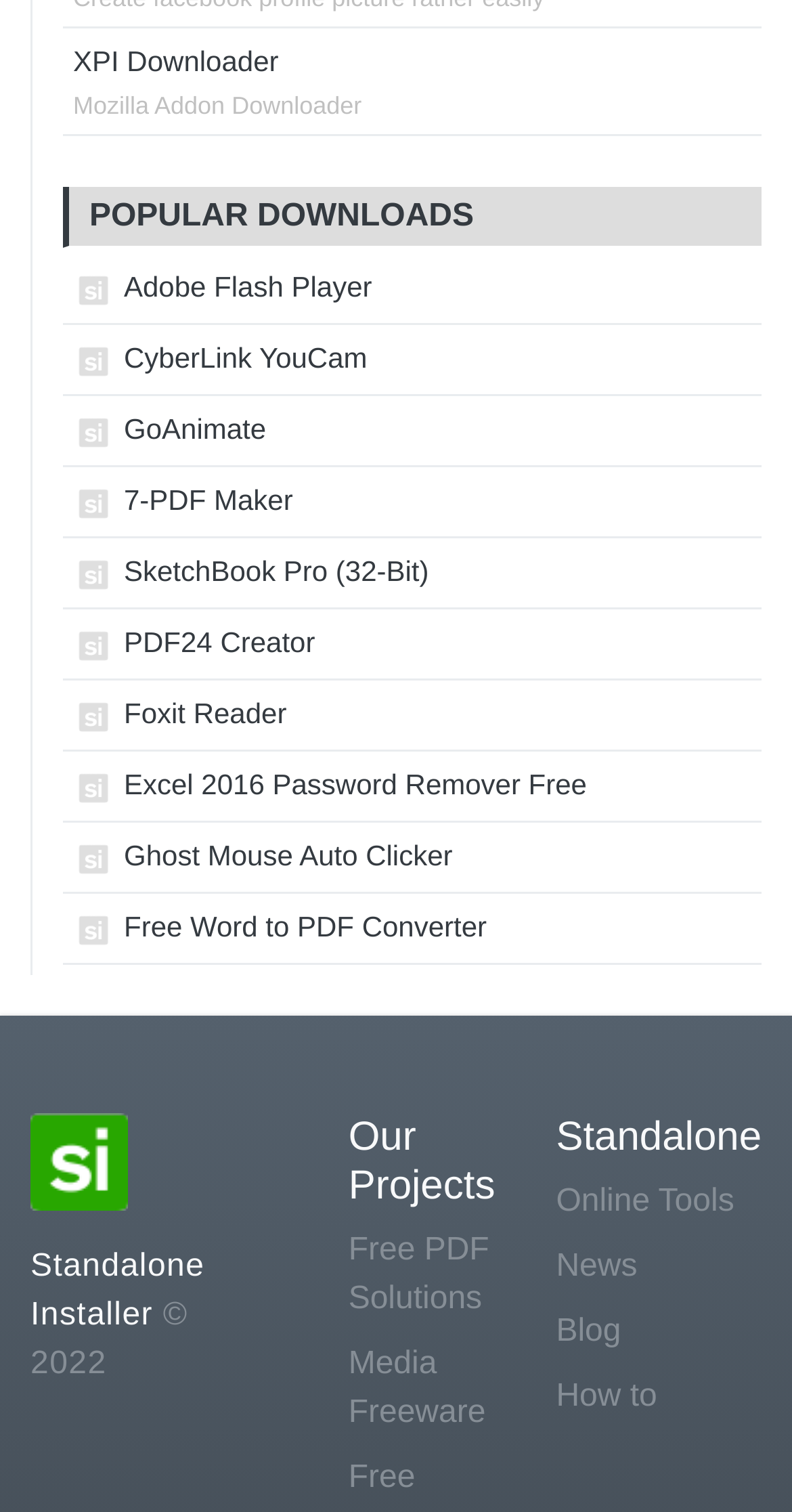Please identify the bounding box coordinates for the region that you need to click to follow this instruction: "visit the page of 7-PDF Maker".

[0.092, 0.32, 0.37, 0.342]